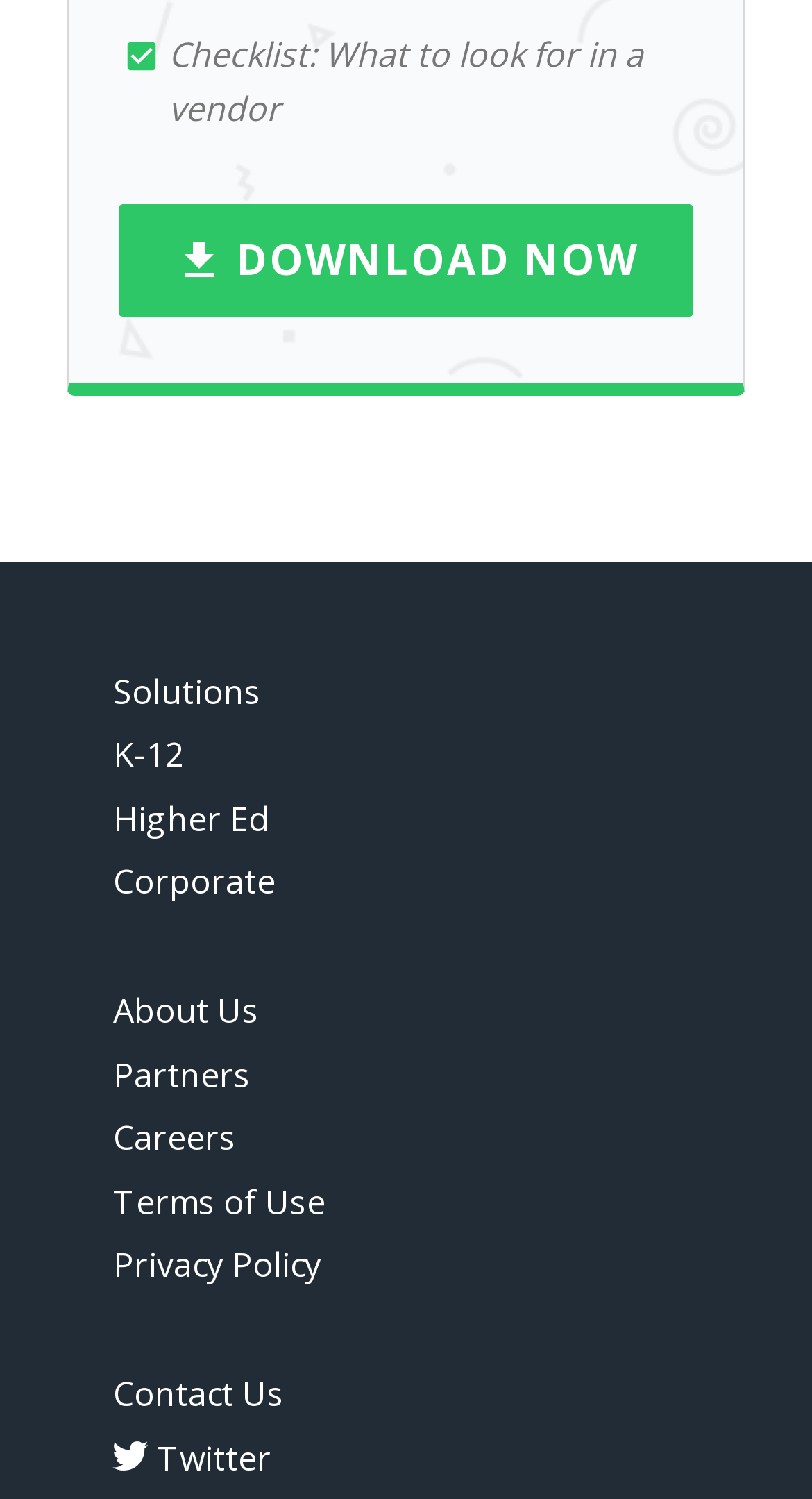Determine the bounding box for the HTML element described here: "Terms of Use". The coordinates should be given as [left, top, right, bottom] with each number being a float between 0 and 1.

[0.139, 0.786, 0.401, 0.816]